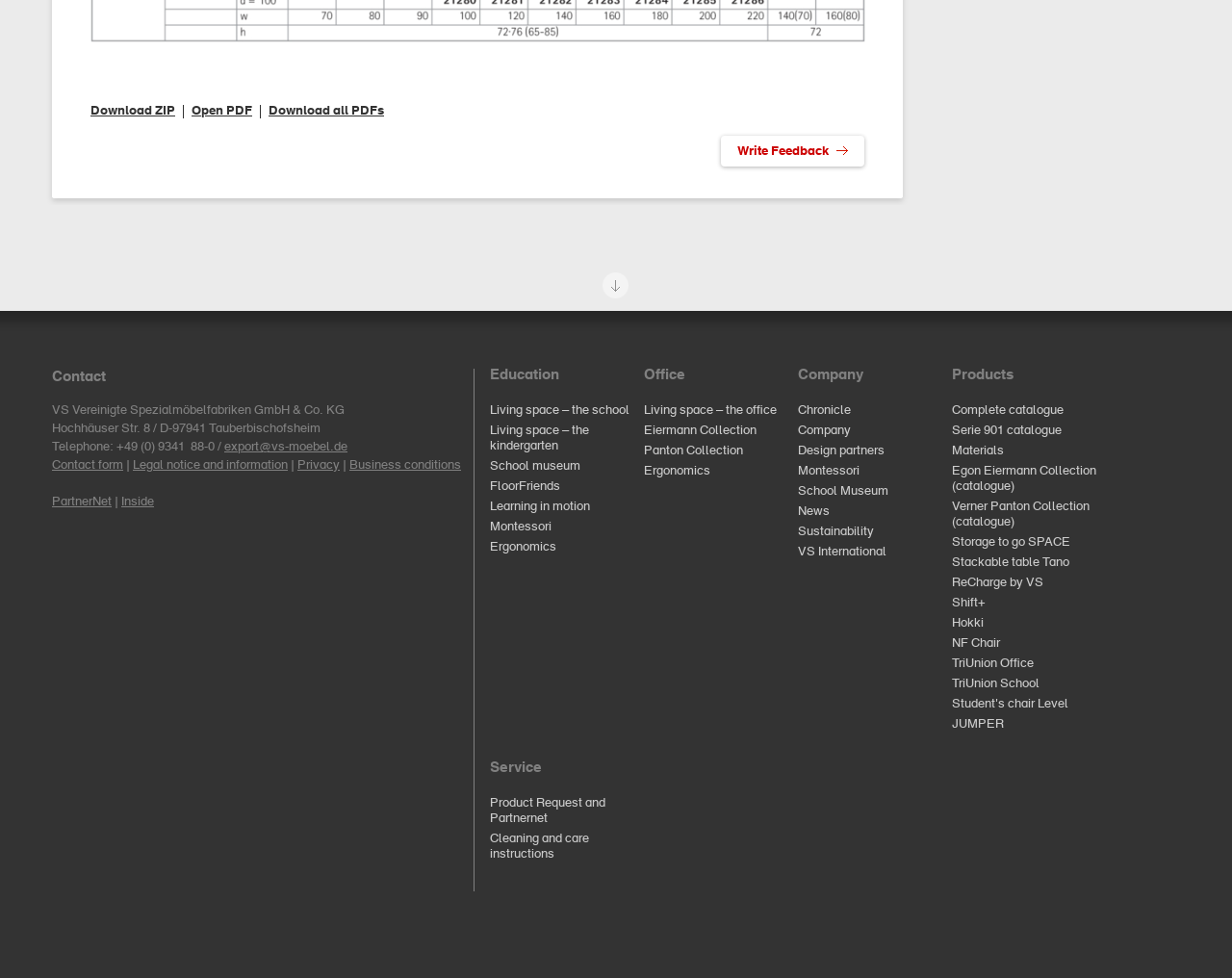Answer this question in one word or a short phrase: What is the name of the company?

VS Vereinigte Spezialmöbelfabriken GmbH & Co. KG